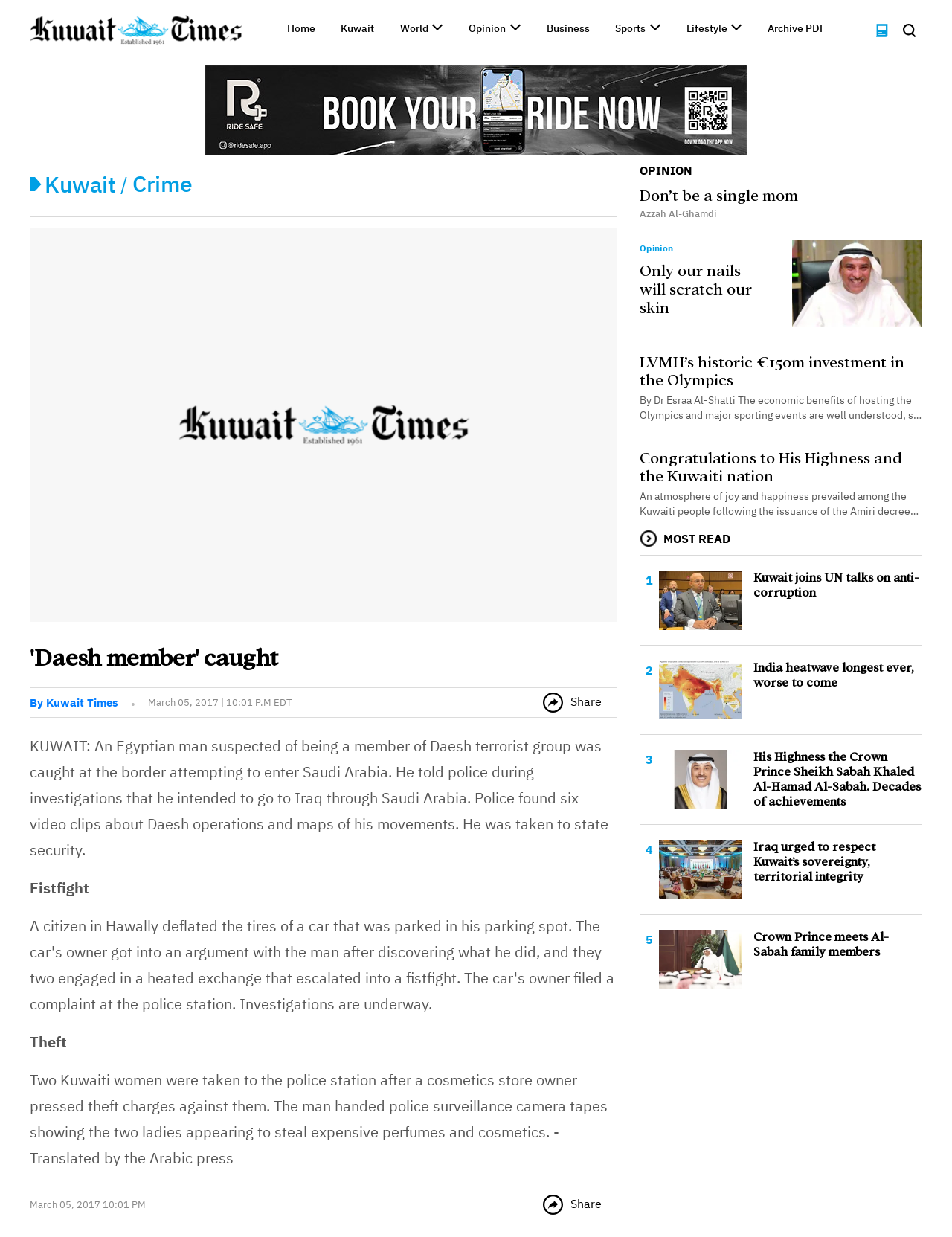What is the topic of the article below the main article?
Carefully analyze the image and provide a detailed answer to the question.

Below the main article, there is a section with a heading 'Fistfight', which suggests that the topic of the article below the main article is about a fistfight.